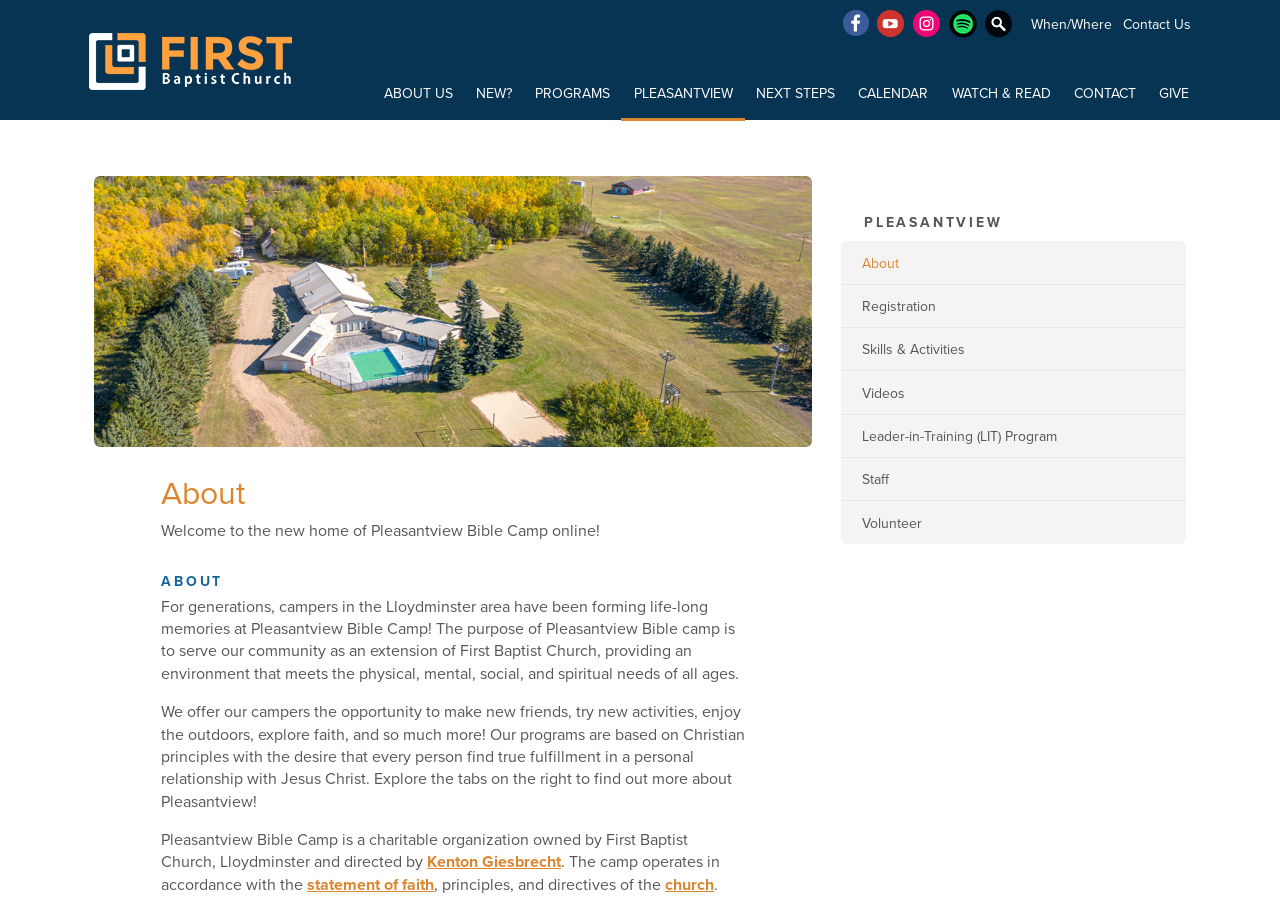Find the coordinates for the bounding box of the element with this description: "First Baptist Church Lloydminster".

[0.055, 0.0, 0.392, 0.133]